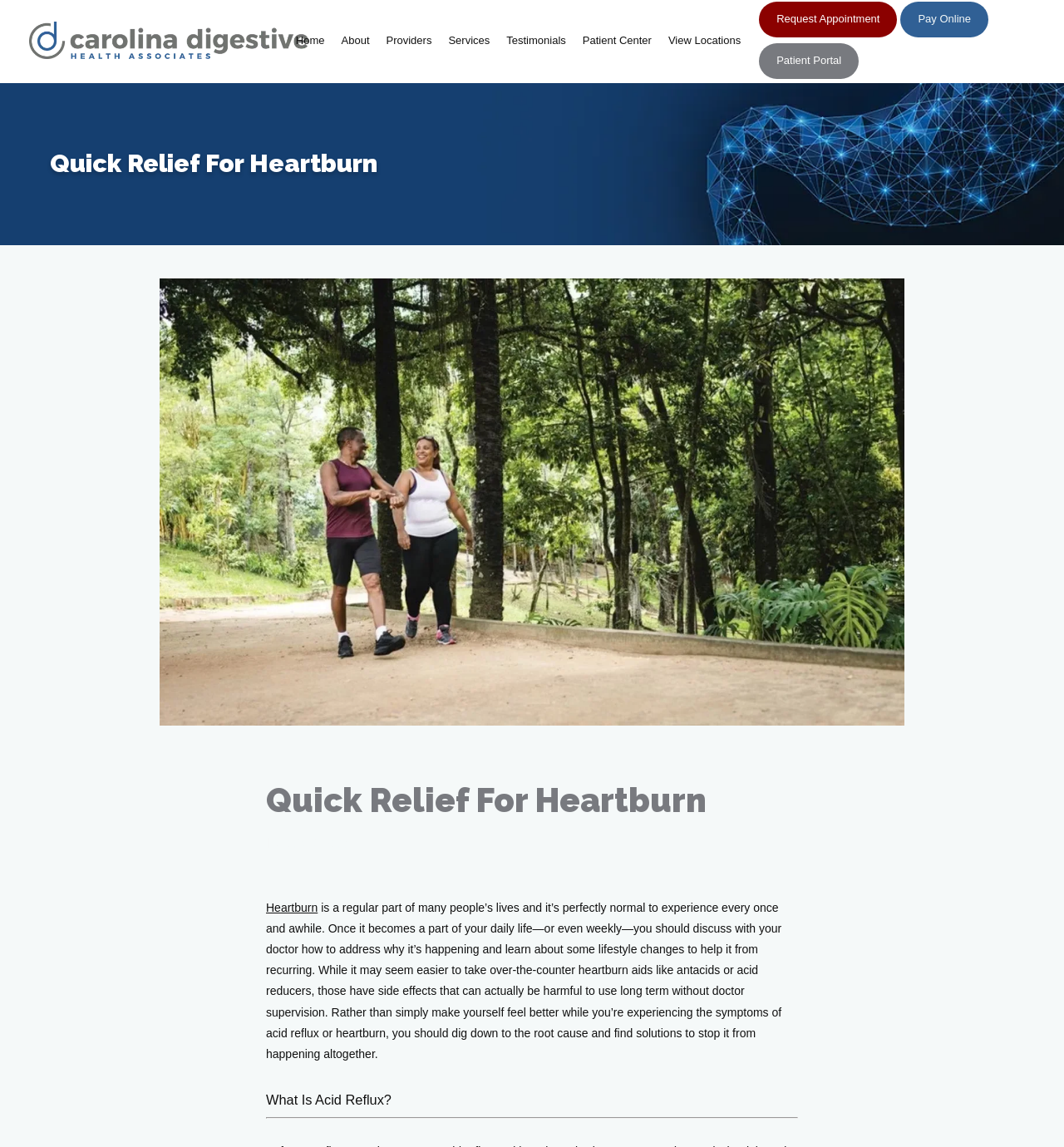What is the purpose of the 'Request Appointment' link?
Answer the question with a thorough and detailed explanation.

The 'Request Appointment' link is likely intended for users to schedule a doctor's appointment, possibly to discuss their heartburn issues with a healthcare professional.